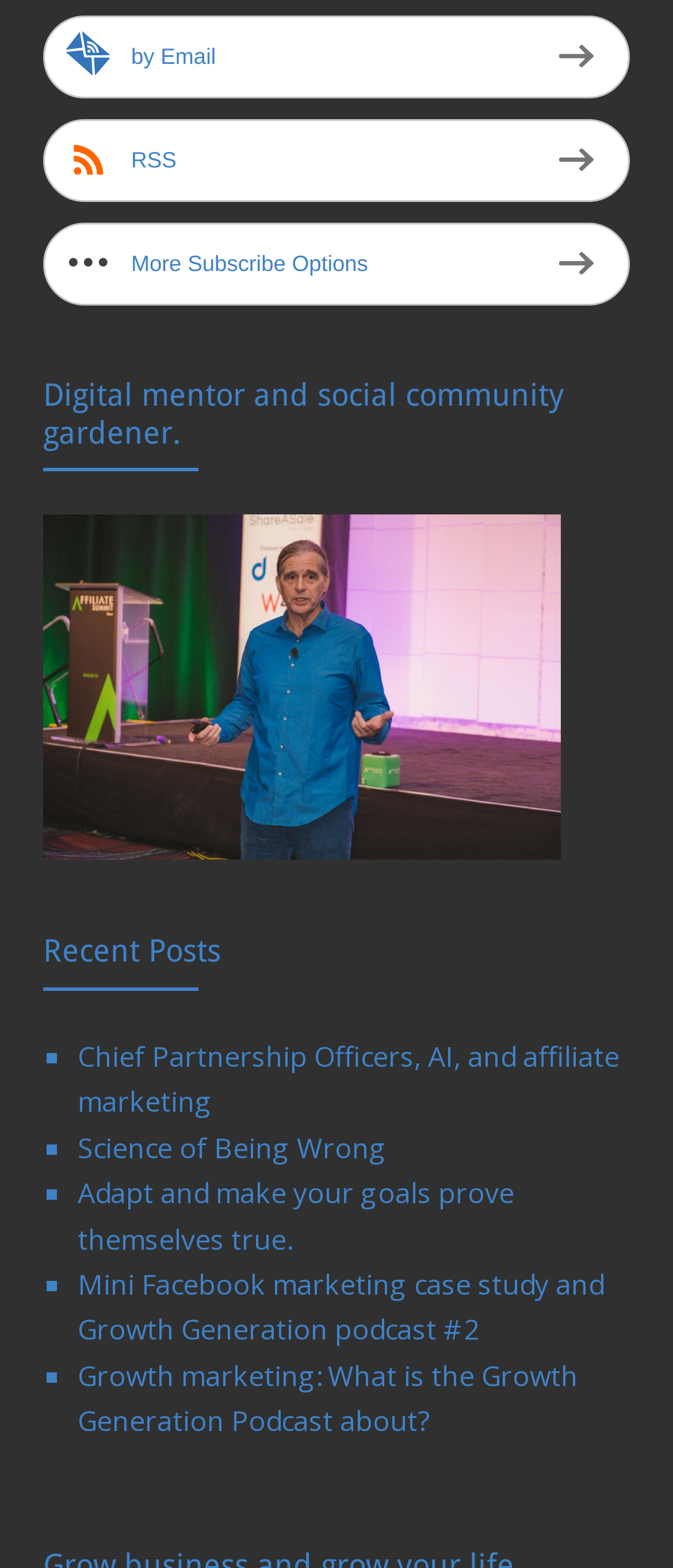Find the UI element described as: "by Email" and predict its bounding box coordinates. Ensure the coordinates are four float numbers between 0 and 1, [left, top, right, bottom].

[0.064, 0.01, 0.936, 0.063]